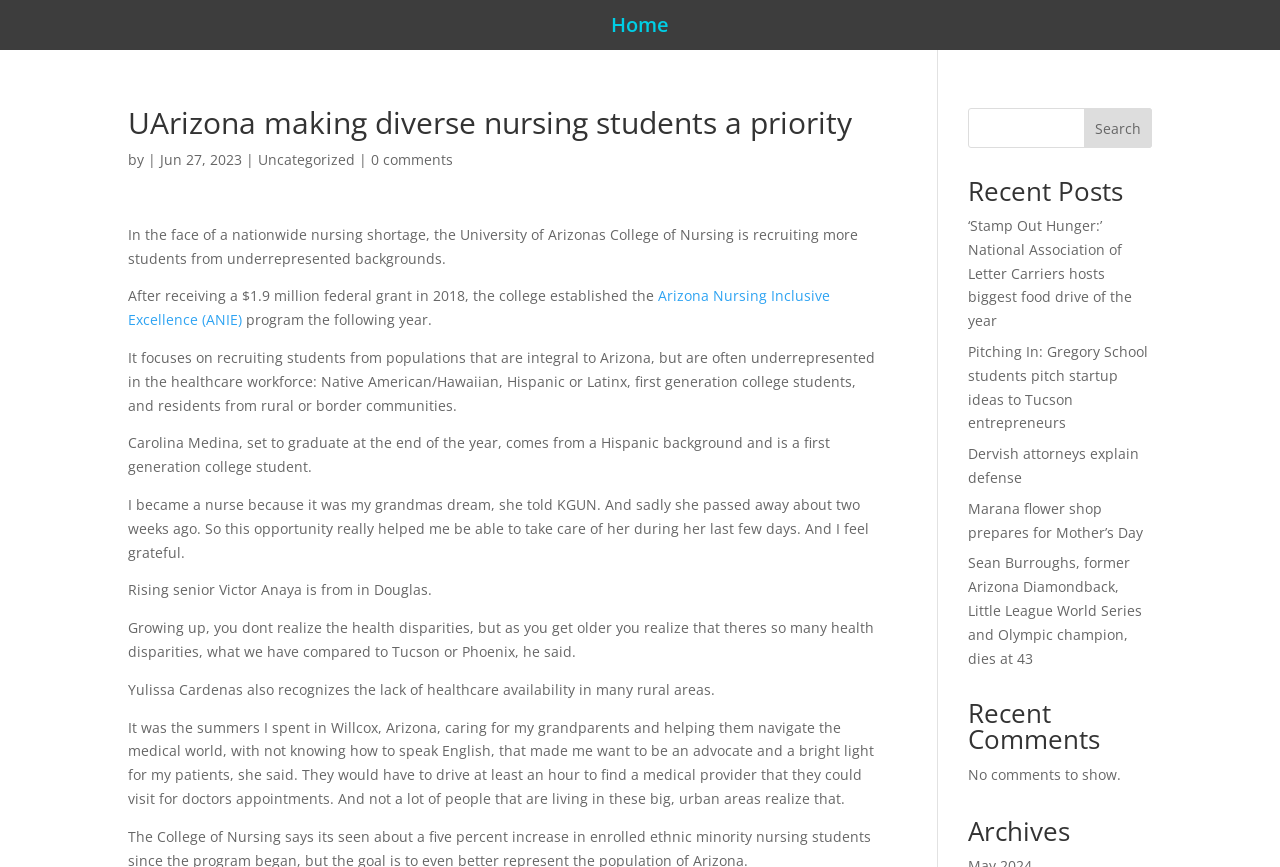Please locate the bounding box coordinates of the element that needs to be clicked to achieve the following instruction: "Search for something". The coordinates should be four float numbers between 0 and 1, i.e., [left, top, right, bottom].

[0.847, 0.125, 0.9, 0.171]